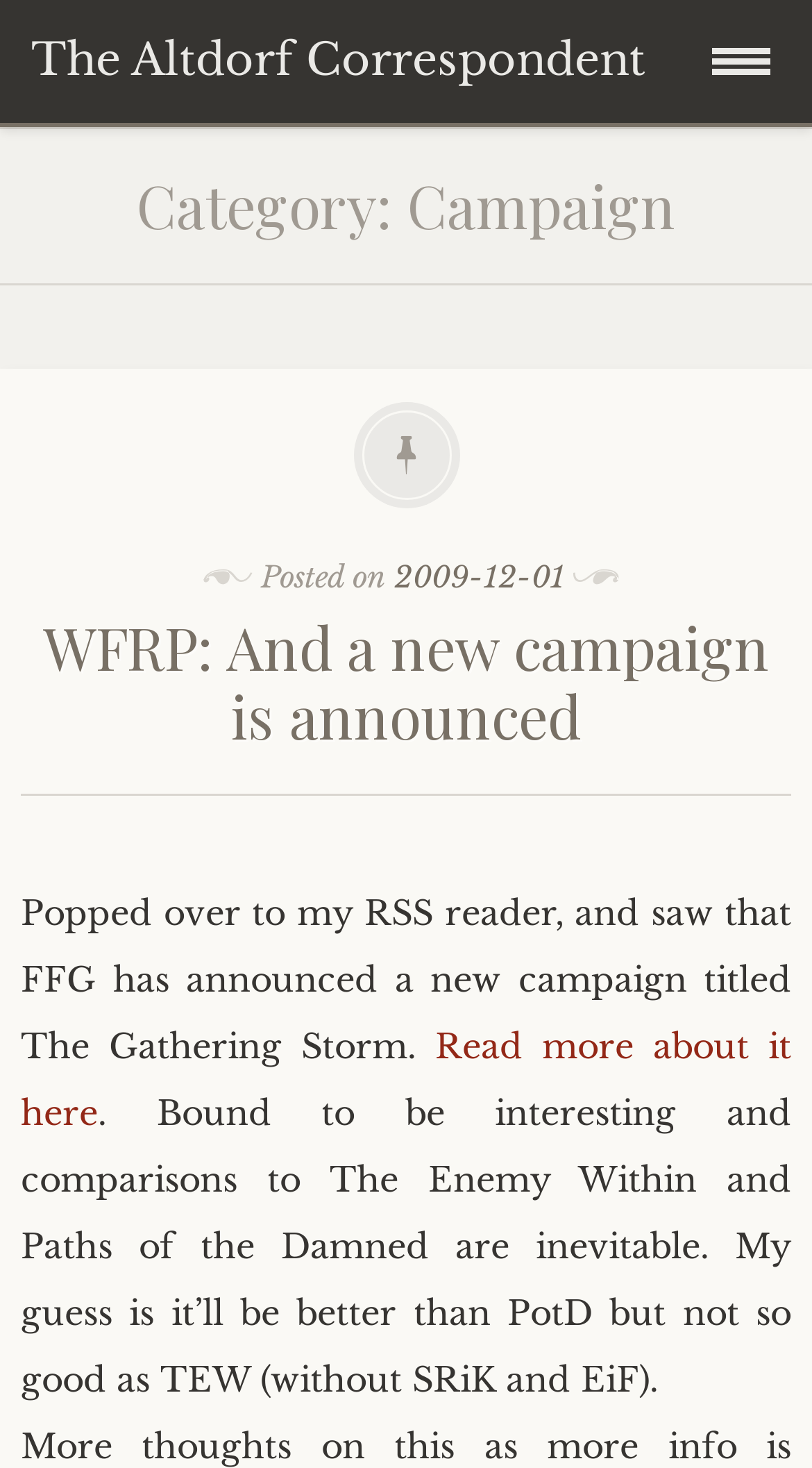Pinpoint the bounding box coordinates for the area that should be clicked to perform the following instruction: "View the Unofficial WFRP Companion".

[0.0, 0.651, 0.974, 0.73]